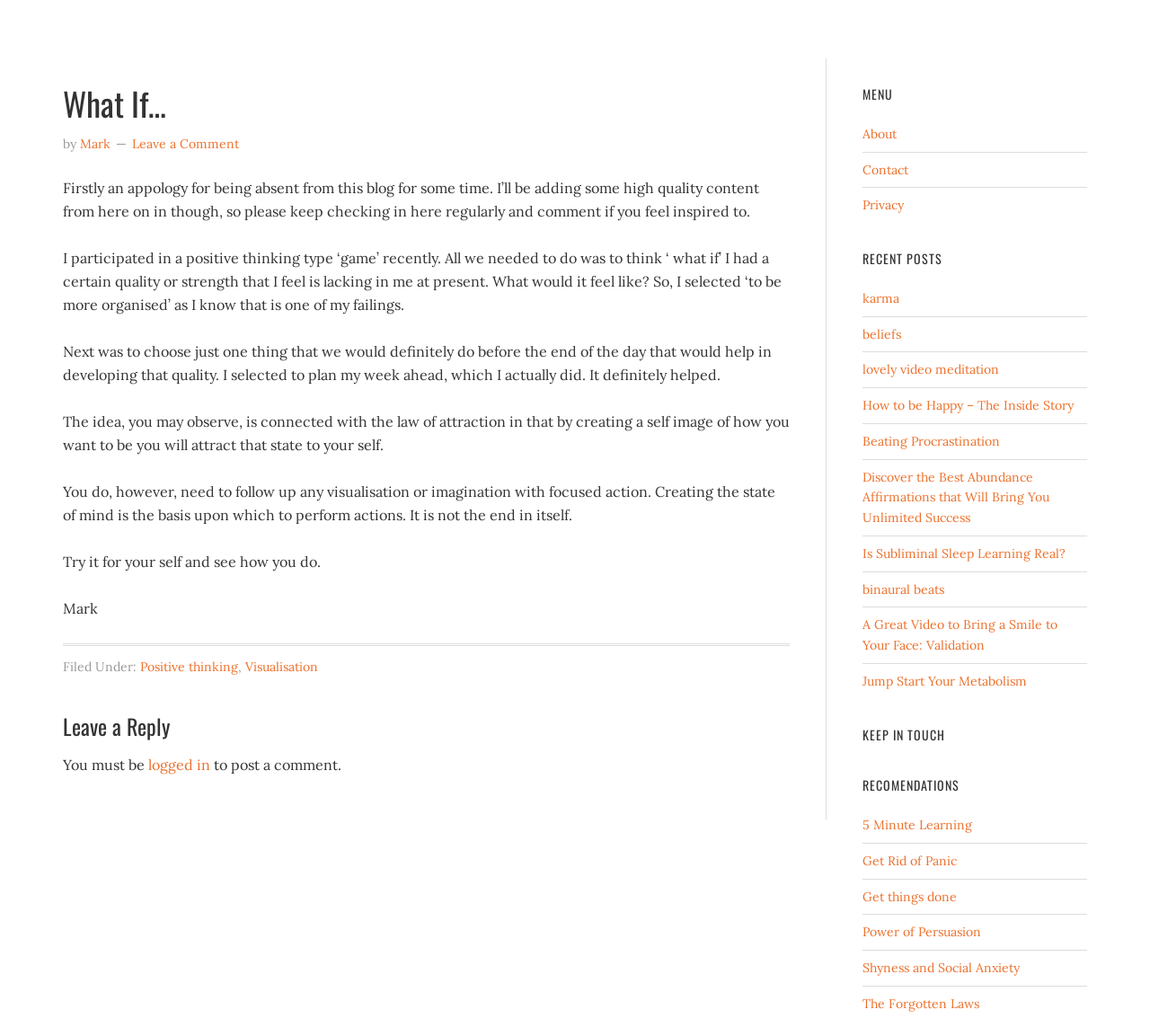Pinpoint the bounding box coordinates of the area that must be clicked to complete this instruction: "View the recent post 'karma'".

[0.75, 0.28, 0.782, 0.296]